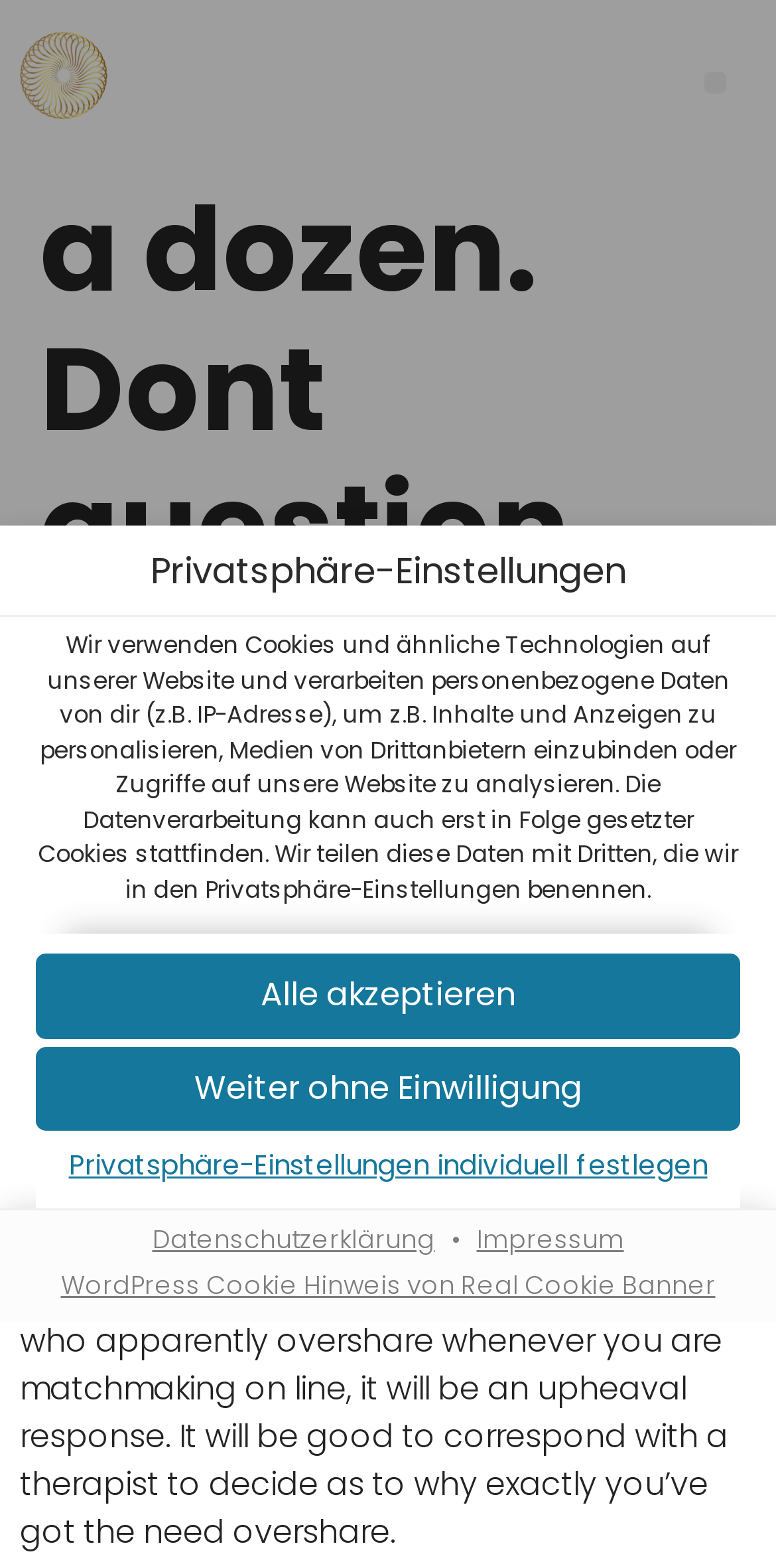Elaborate on the webpage's design and content in a detailed caption.

This webpage appears to be a privacy settings page, with a dialog box titled "Privatsphäre-Einstellungen" (Privacy Settings) taking up most of the screen. The dialog box has a heading at the top, followed by a block of text that explains how the website uses cookies and processes personal data. Below this text, there are three buttons: "Alle akzeptieren" (Accept All), "Weiter ohne Einwilligung" (Continue Without Consent), and "Privatsphäre-Einstellungen individuell festlegen" (Set Privacy Settings Individually).

To the right of the dialog box's heading, there is a link to "Einwilligungsoptionen" (Consent Options). Below the text block, there are two more links: "Datenschutzerklärung" (Privacy Policy) and "Impressum" (Imprint). There is also a small bullet point between these two links.

At the bottom of the dialog box, there is a message stating that users under 16 years old are not allowed to consent to the service and should ask their parents or guardians for permission. Above this message, there is another link to "Datenschutzerklärung" (Privacy Policy).

On the bottom-right corner of the screen, there is a link to "WordPress Cookie Hinweis von Real Cookie Banner" (WordPress Cookie Notice from Real Cookie Banner).